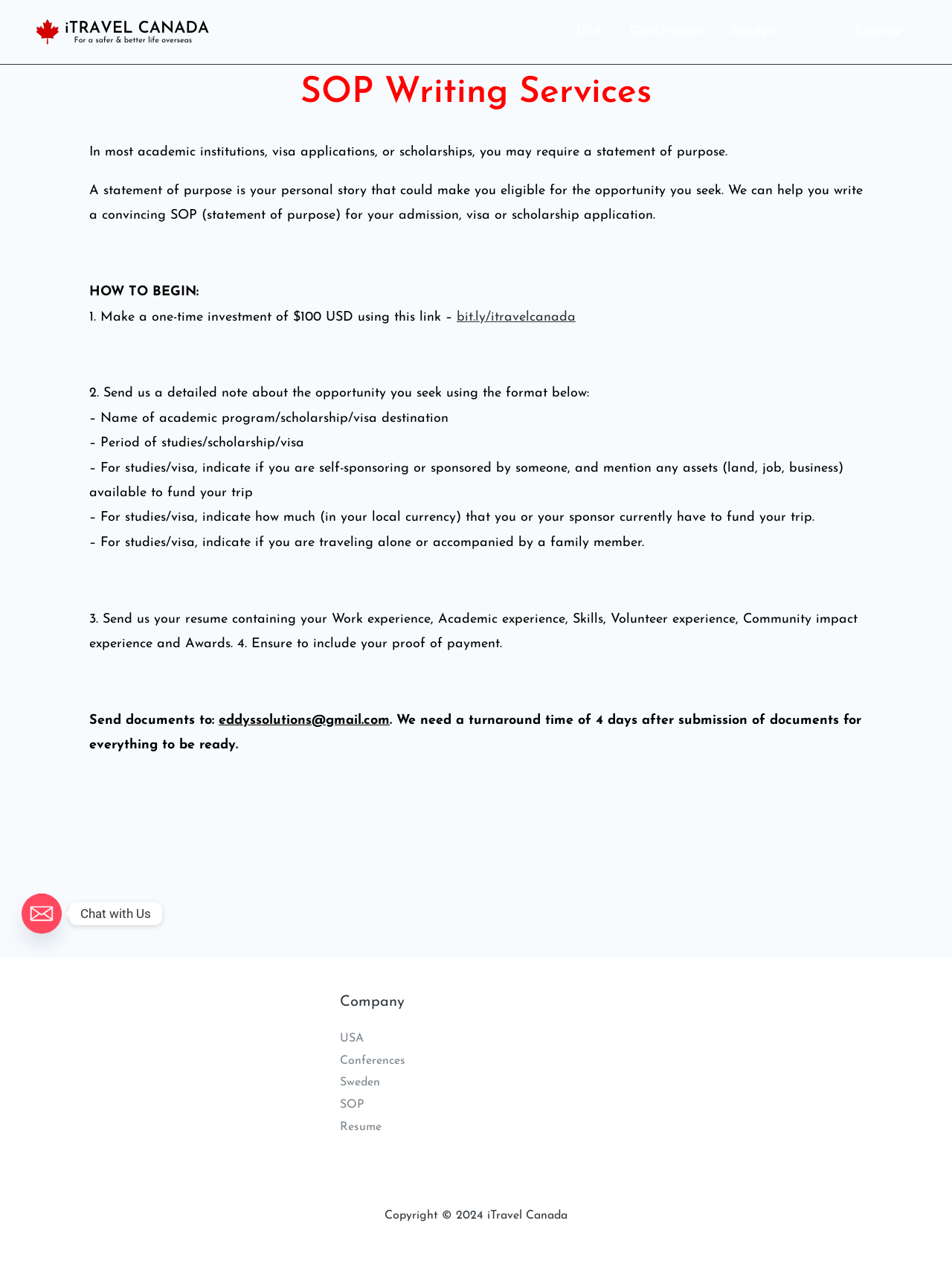Locate the bounding box coordinates of the element to click to perform the following action: 'Chat with Us via the email link at the bottom left'. The coordinates should be given as four float values between 0 and 1, in the form of [left, top, right, bottom].

[0.023, 0.709, 0.065, 0.74]